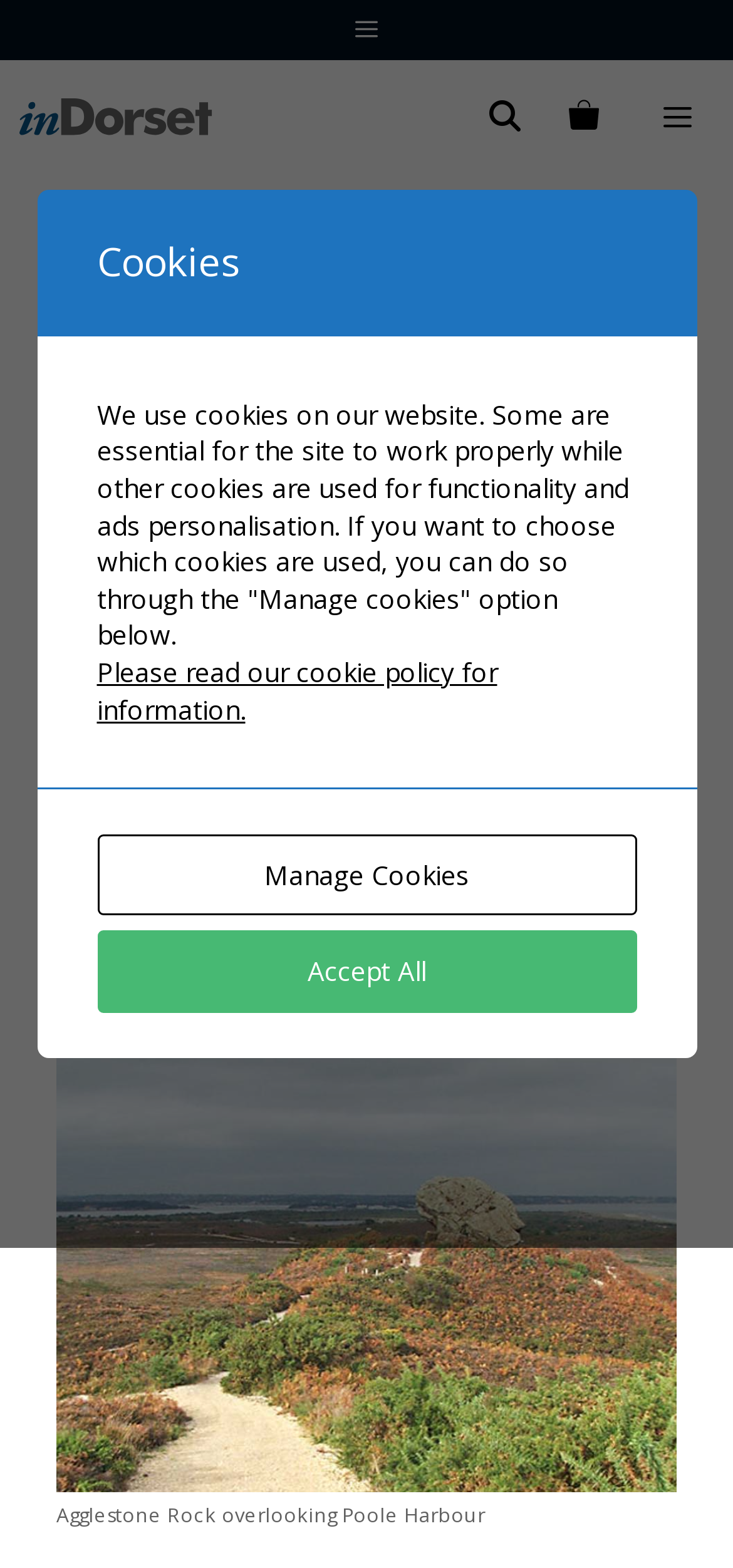Determine the bounding box coordinates of the section I need to click to execute the following instruction: "View news". Provide the coordinates as four float numbers between 0 and 1, i.e., [left, top, right, bottom].

[0.221, 0.17, 0.315, 0.193]